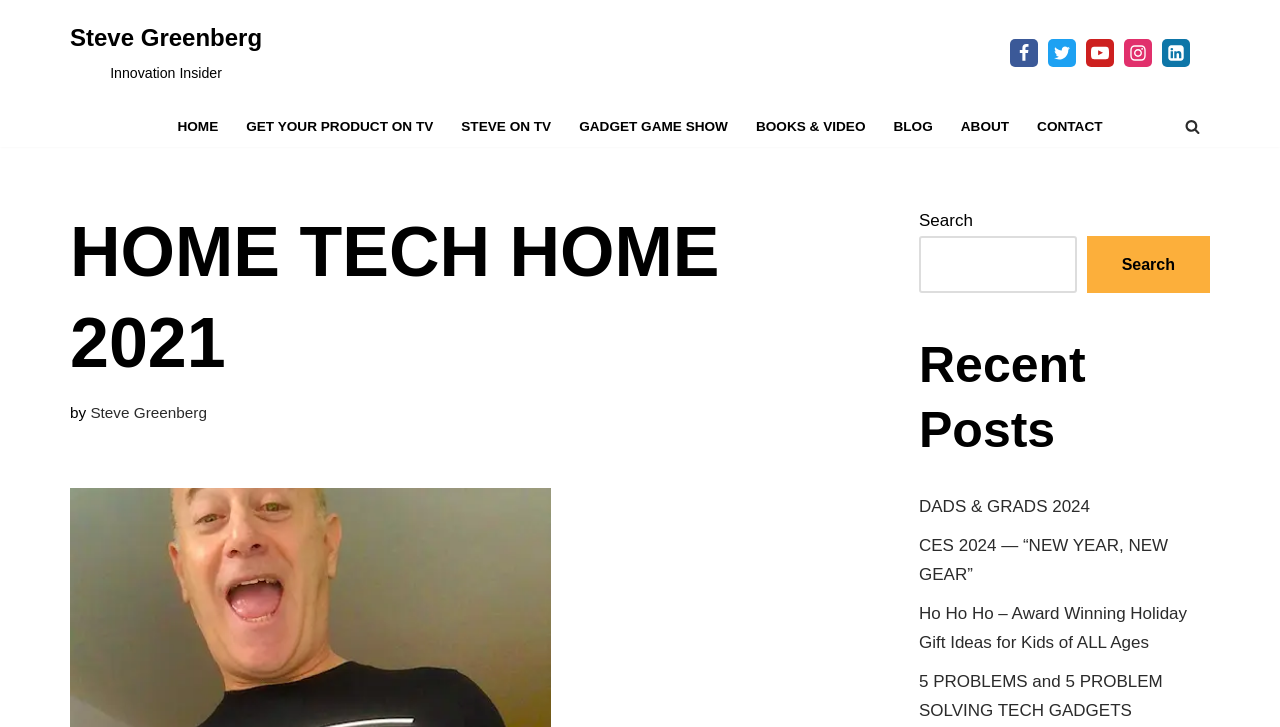Provide a brief response using a word or short phrase to this question:
What is the name of the person associated with this website?

Steve Greenberg